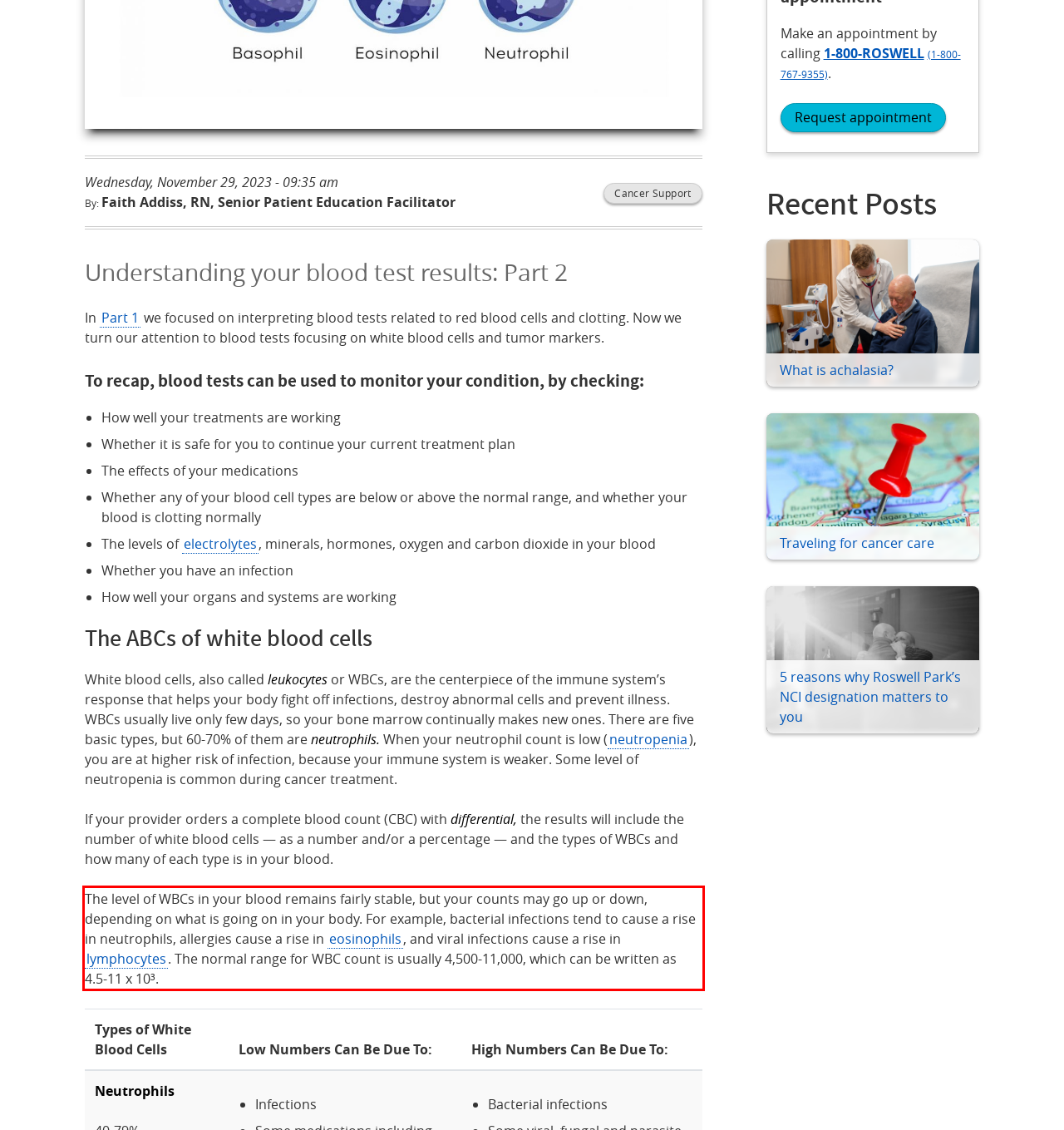You are presented with a screenshot containing a red rectangle. Extract the text found inside this red bounding box.

The level of WBCs in your blood remains fairly stable, but your counts may go up or down, depending on what is going on in your body. For example, bacterial infections tend to cause a rise in neutrophils, allergies cause a rise in eosinophils, and viral infections cause a rise in lymphocytes. The normal range for WBC count is usually 4,500-11,000, which can be written as 4.5-11 x 10³.